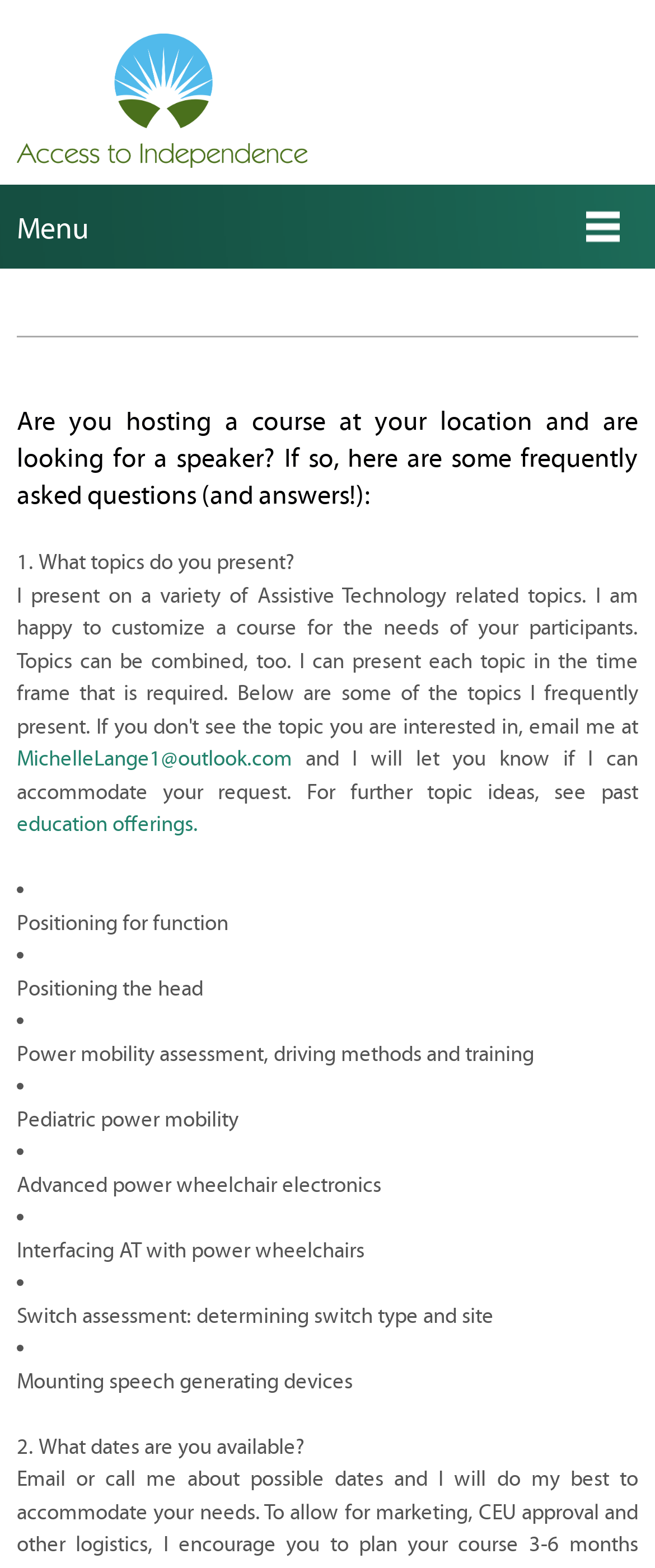Respond to the question with just a single word or phrase: 
What is the last topic listed under the frequently asked questions?

Mounting speech generating devices